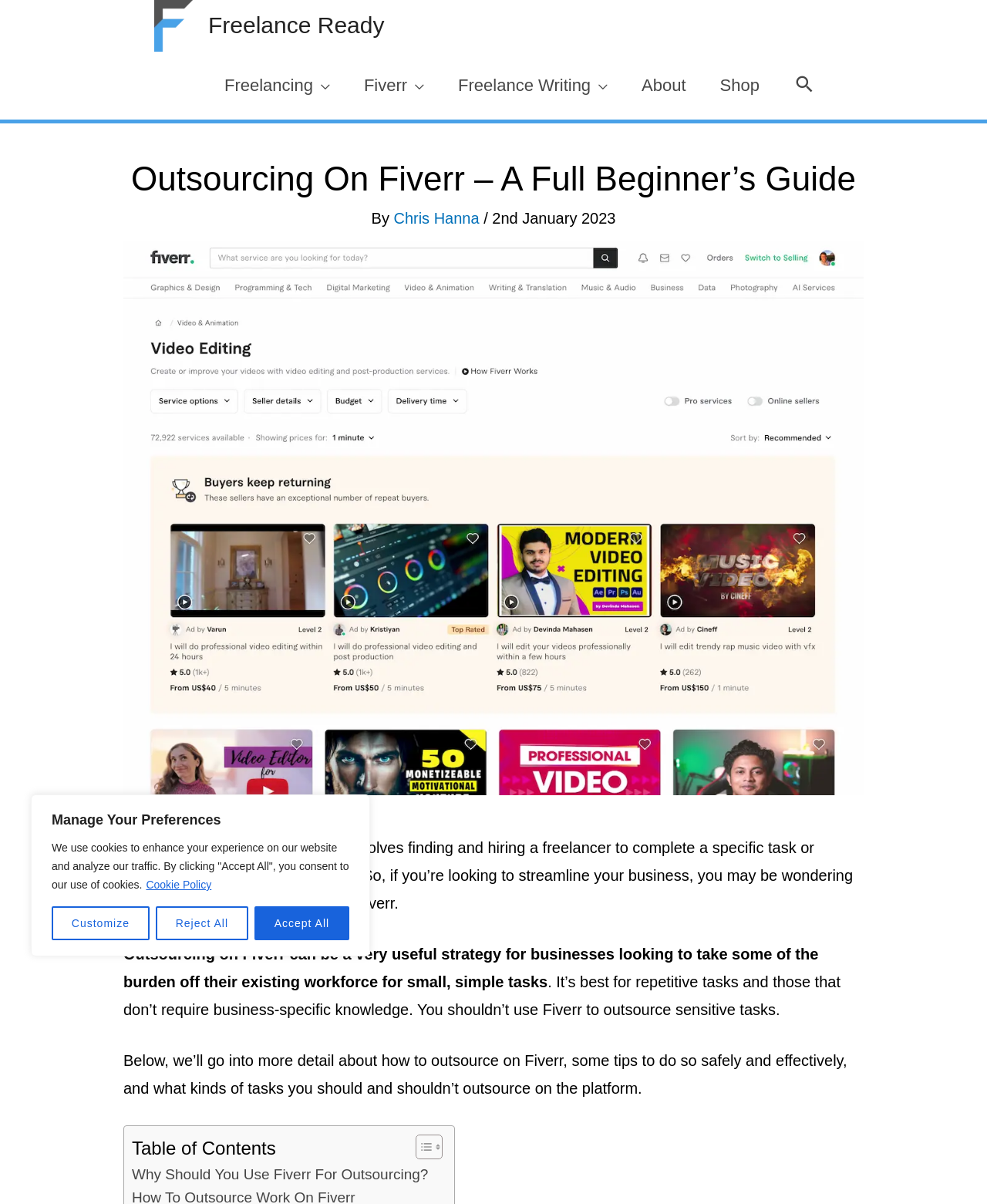Please identify the bounding box coordinates of where to click in order to follow the instruction: "Click on the 'Conflict Studies Quarterly' link".

None